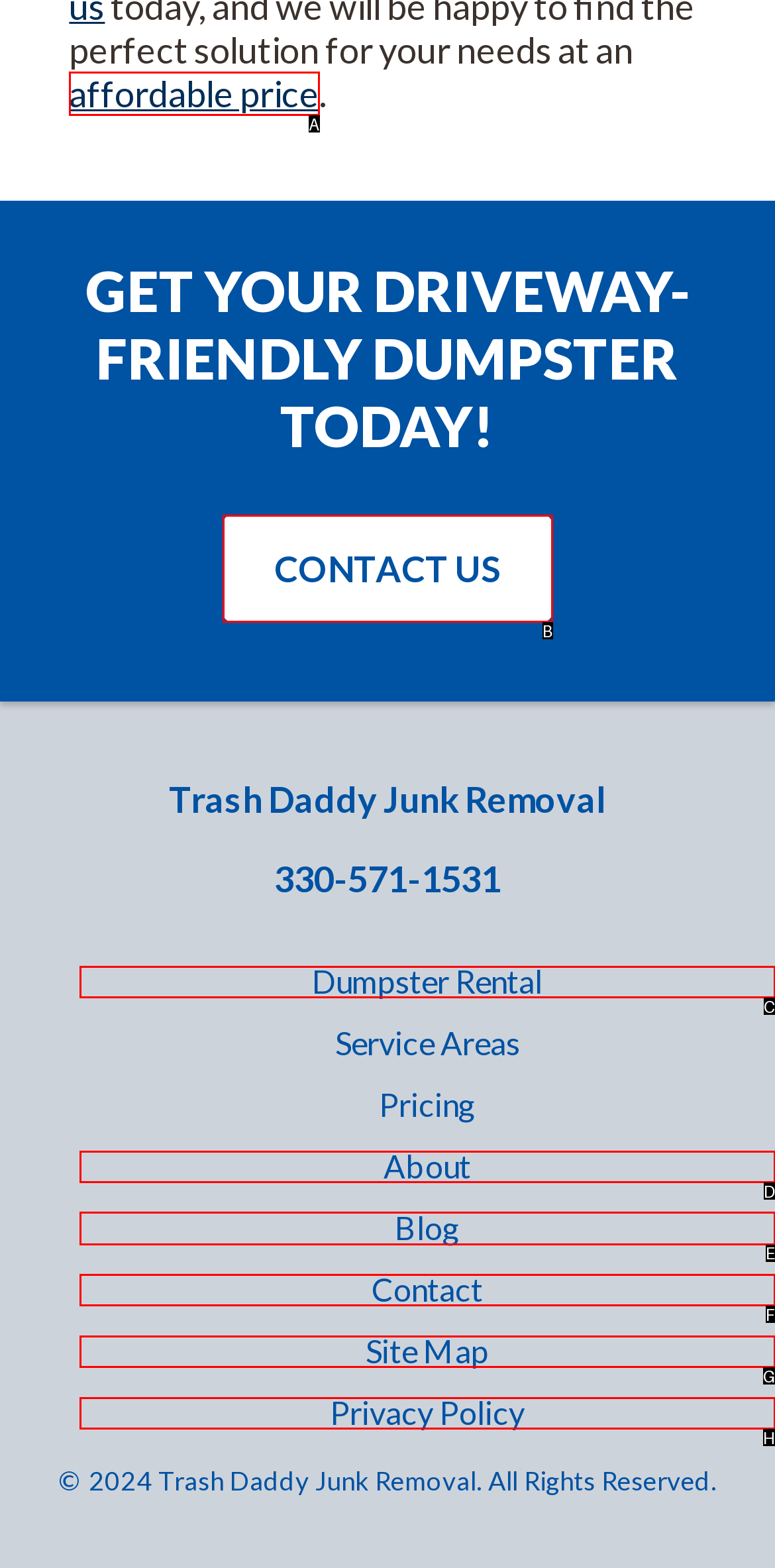Tell me which letter corresponds to the UI element that will allow you to Visit the blog. Answer with the letter directly.

E